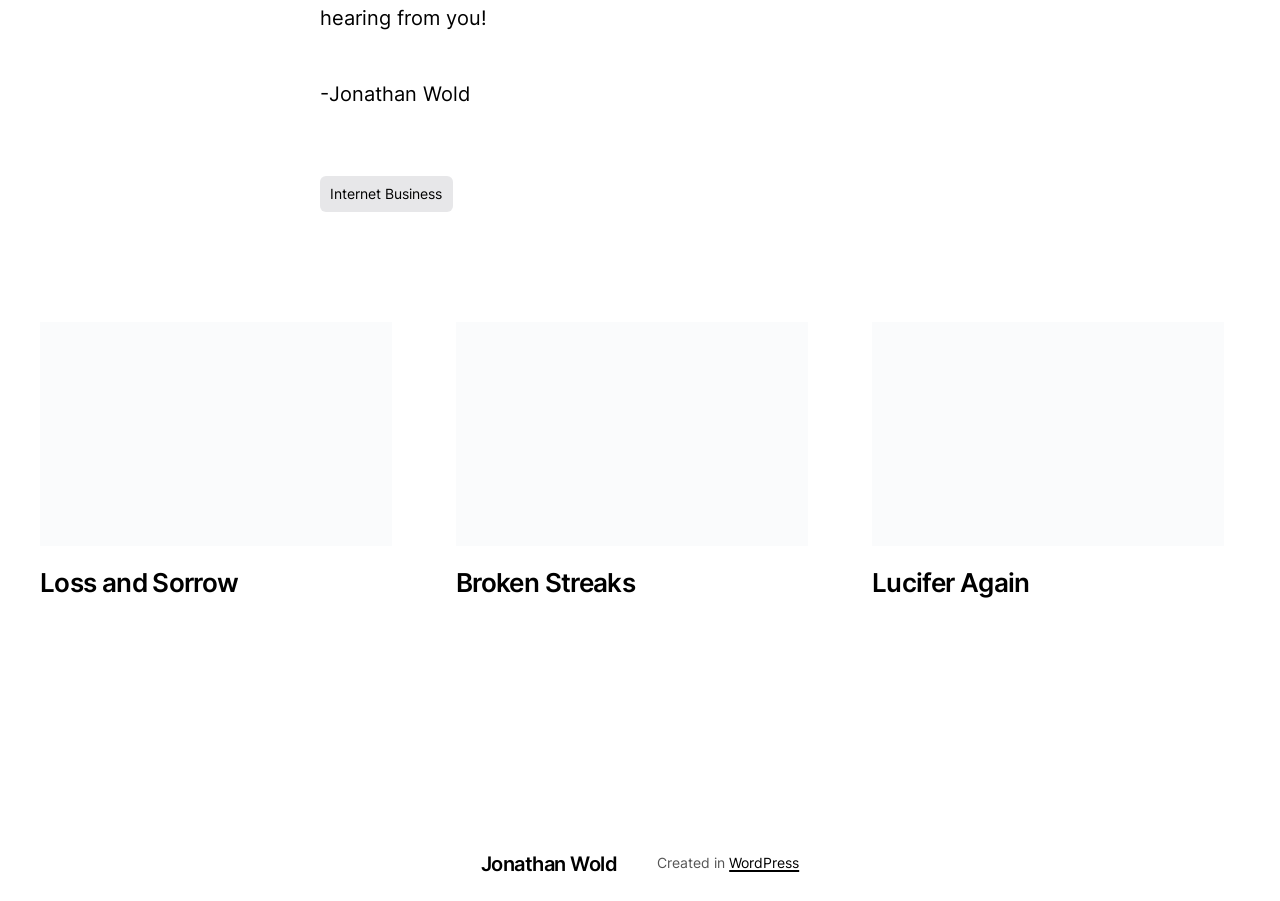Find the bounding box coordinates for the area that should be clicked to accomplish the instruction: "check out Lucifer Again".

[0.681, 0.63, 0.956, 0.663]